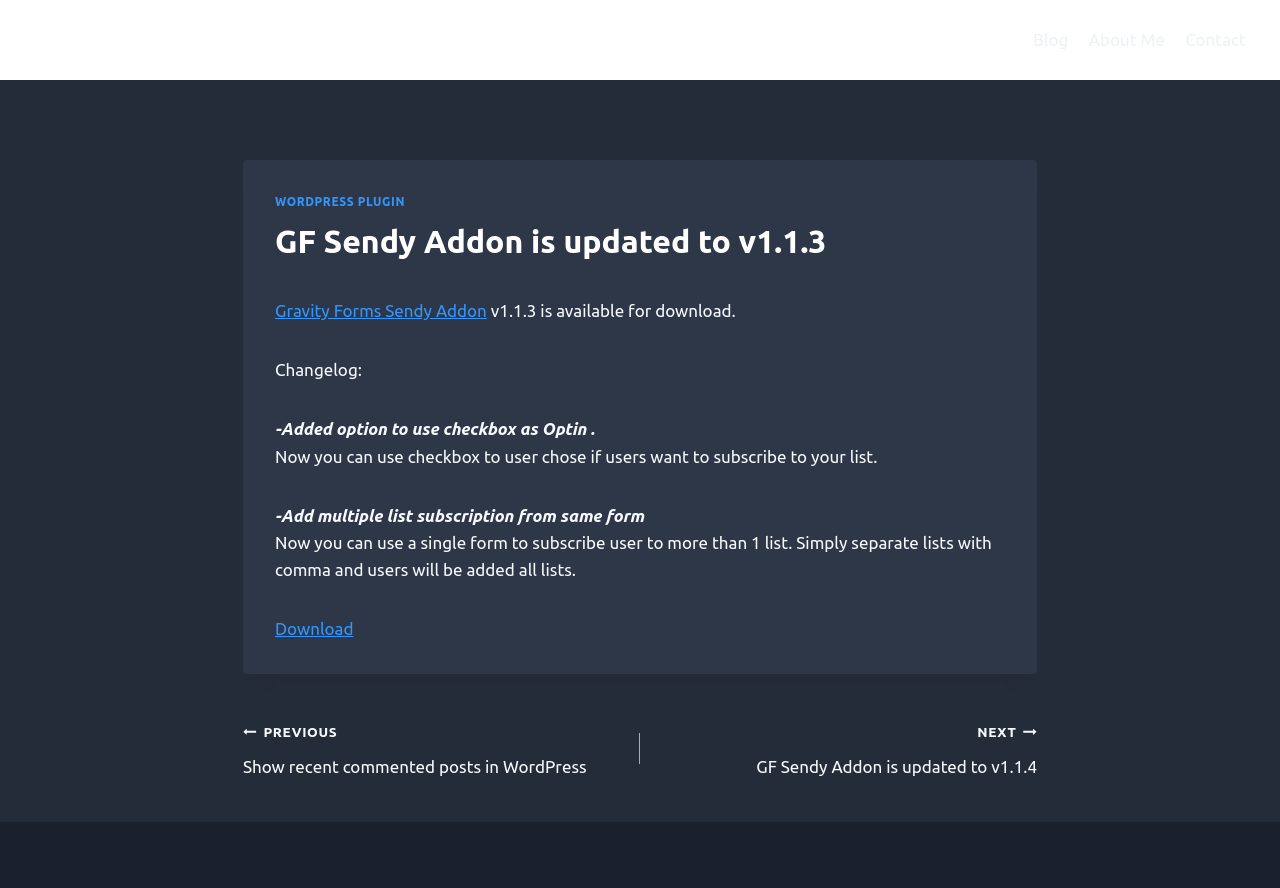Show the bounding box coordinates of the element that should be clicked to complete the task: "view research".

None